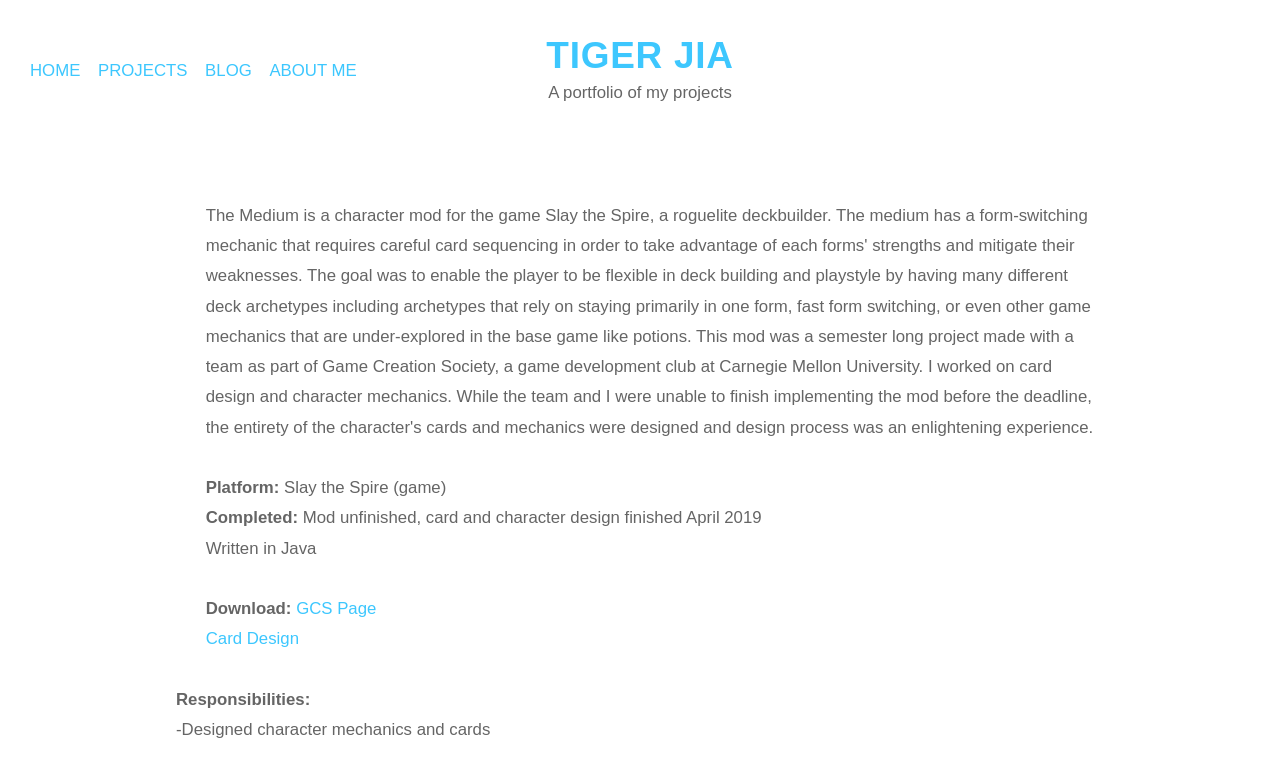Give an extensive and precise description of the webpage.

The webpage is about a portfolio of projects by Tiger Jia, with a focus on a specific project called "The Medium". At the top of the page, there is a navigation menu with links to "HOME", "PROJECTS", "BLOG", and "ABOUT ME", aligned horizontally and centered at the top. Below the navigation menu, there is a large heading that reads "THE MEDIUM".

On the left side of the page, there is a section that provides details about the project. It starts with a label "Platform:" followed by the text "Slay the Spire (game)". Below this, there are labels for "Completed:", "Written in", and "Download:", each followed by corresponding text. The "Download:" label is accompanied by a link to a "GCS Page" and another link to "Card Design".

To the right of this section, there is a block of text that discusses the design of the medium, mentioning that the team settled on a form-switching character who swaps. This text is likely a brief introduction or overview of the project.

At the bottom of the page, there is a section that outlines the responsibilities of Tiger Jia in the project, including designing character mechanics and cards.